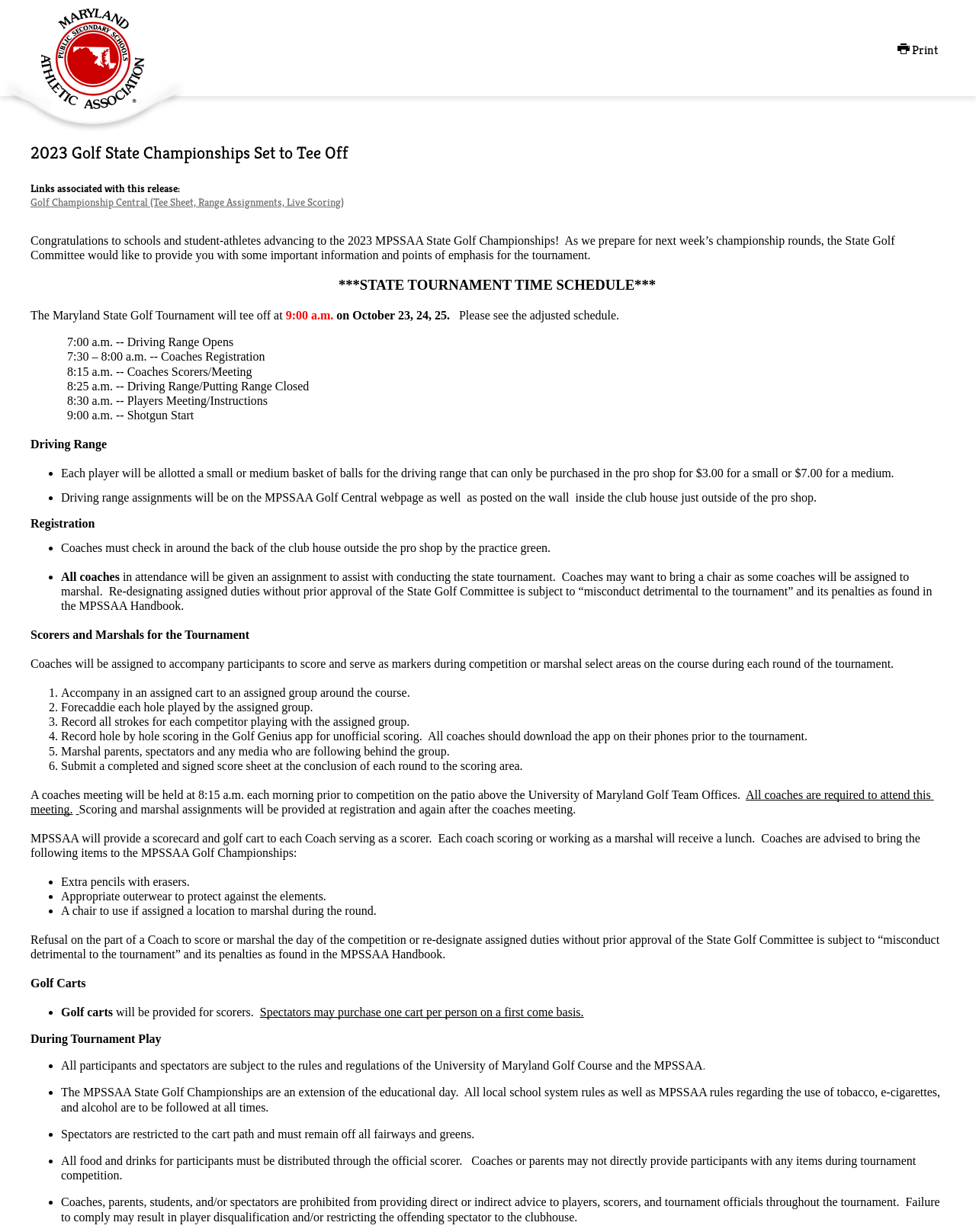What is the purpose of the coaches meeting?
Provide an in-depth and detailed answer to the question.

The purpose of the coaches meeting can be inferred from the section 'Scorers and Marshals for the Tournament' where it is mentioned that scoring and marshal assignments will be provided at registration and again after the coaches meeting.